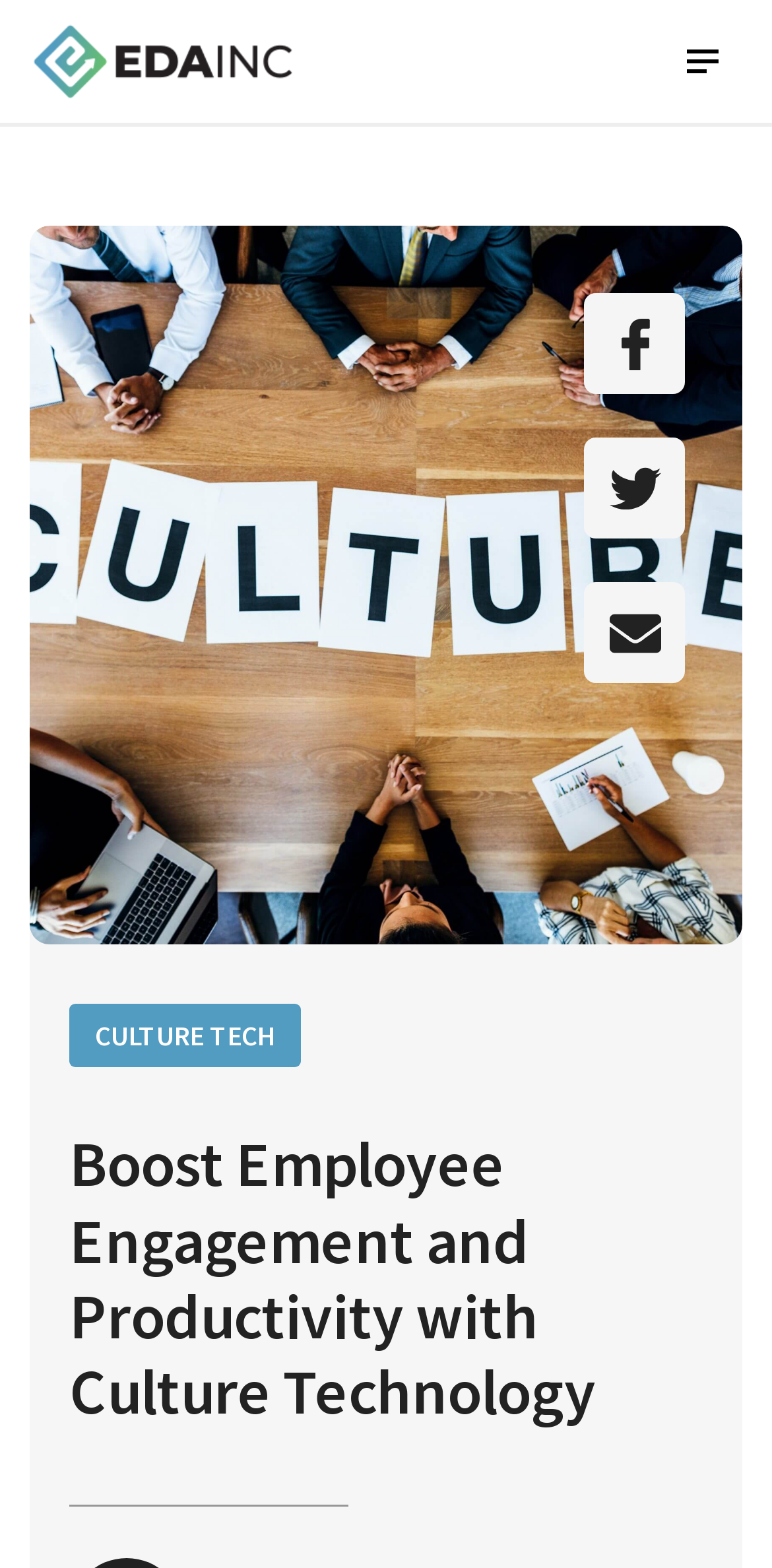What is the purpose of the webpage?
Please interpret the details in the image and answer the question thoroughly.

The purpose of the webpage is to promote the idea of using culture technology to boost employee engagement and productivity, as indicated by the heading and the overall content of the webpage.